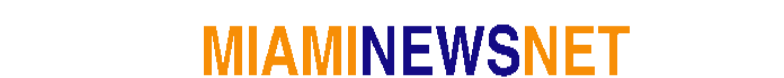Please provide a comprehensive response to the question based on the details in the image: What is the focus of the news outlet?

The logo of 'Miami News Net' effectively represents a dynamic news outlet that is focused on delivering content relevant to the Miami area, capturing a youthful and energetic essence.